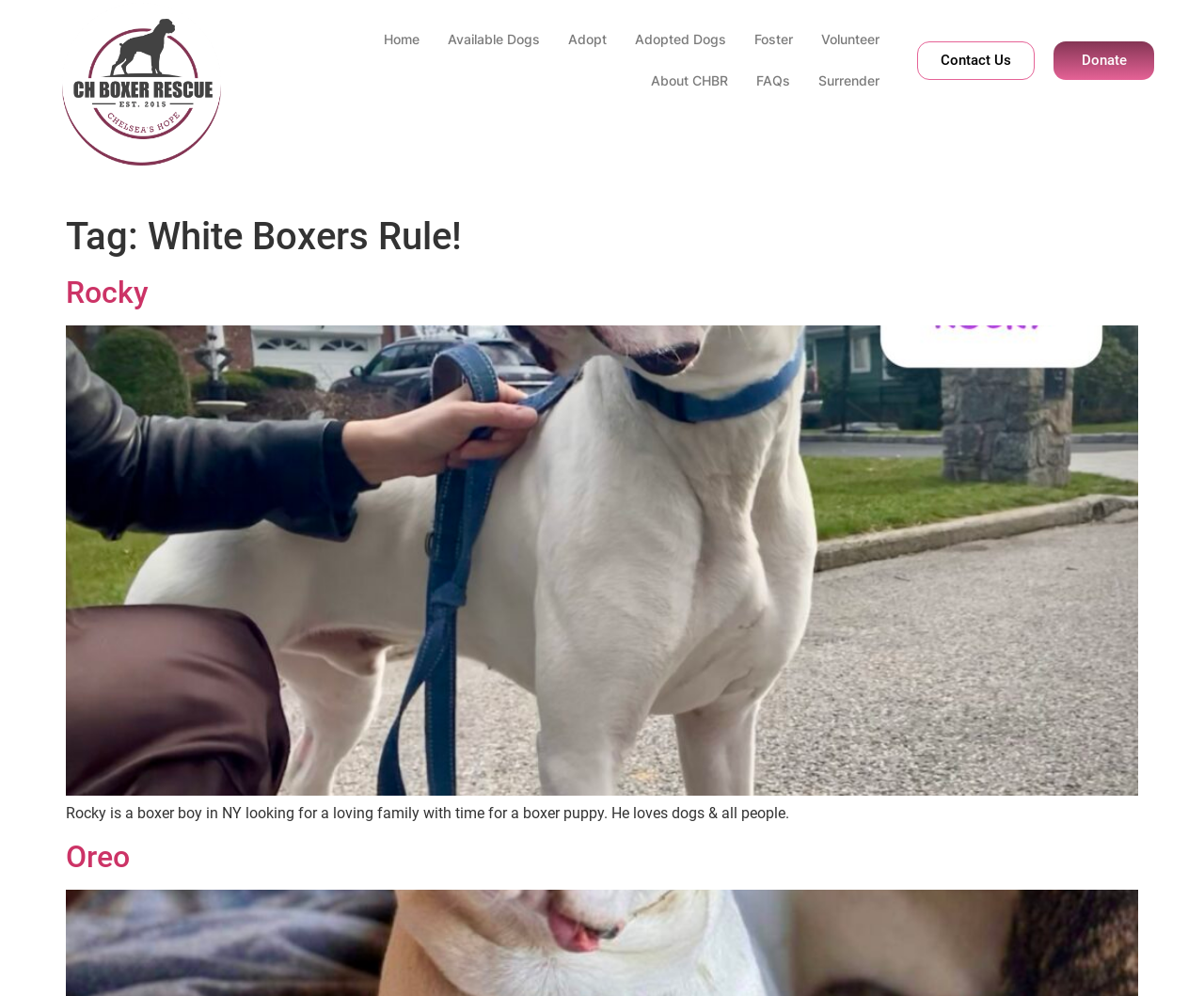Determine the bounding box coordinates for the area that should be clicked to carry out the following instruction: "go to home page".

[0.307, 0.019, 0.361, 0.06]